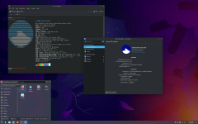What is displayed in the terminal window? Observe the screenshot and provide a one-word or short phrase answer.

System information and commands